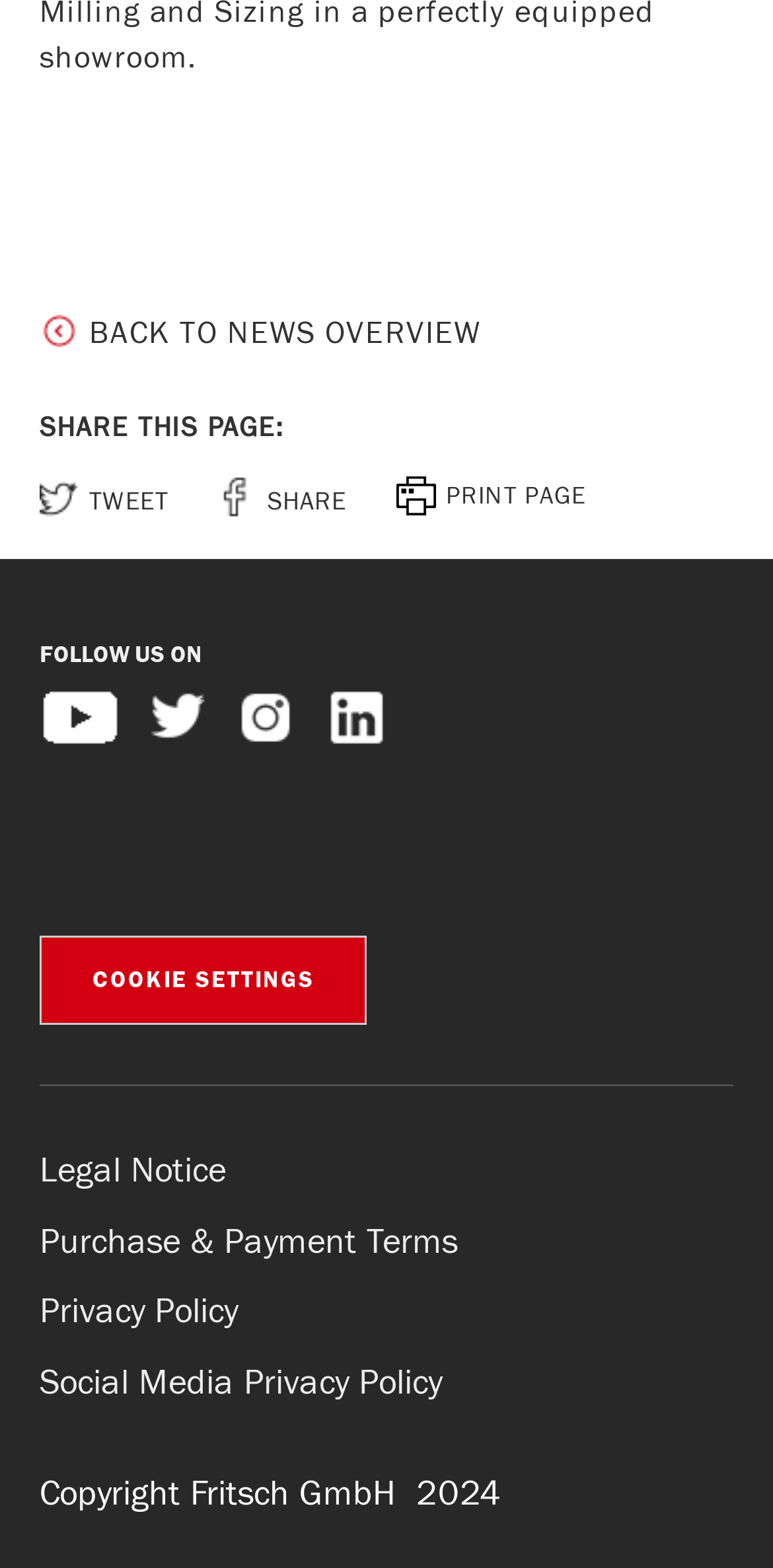Specify the bounding box coordinates for the region that must be clicked to perform the given instruction: "Follow us on YouTube!".

[0.051, 0.435, 0.162, 0.489]